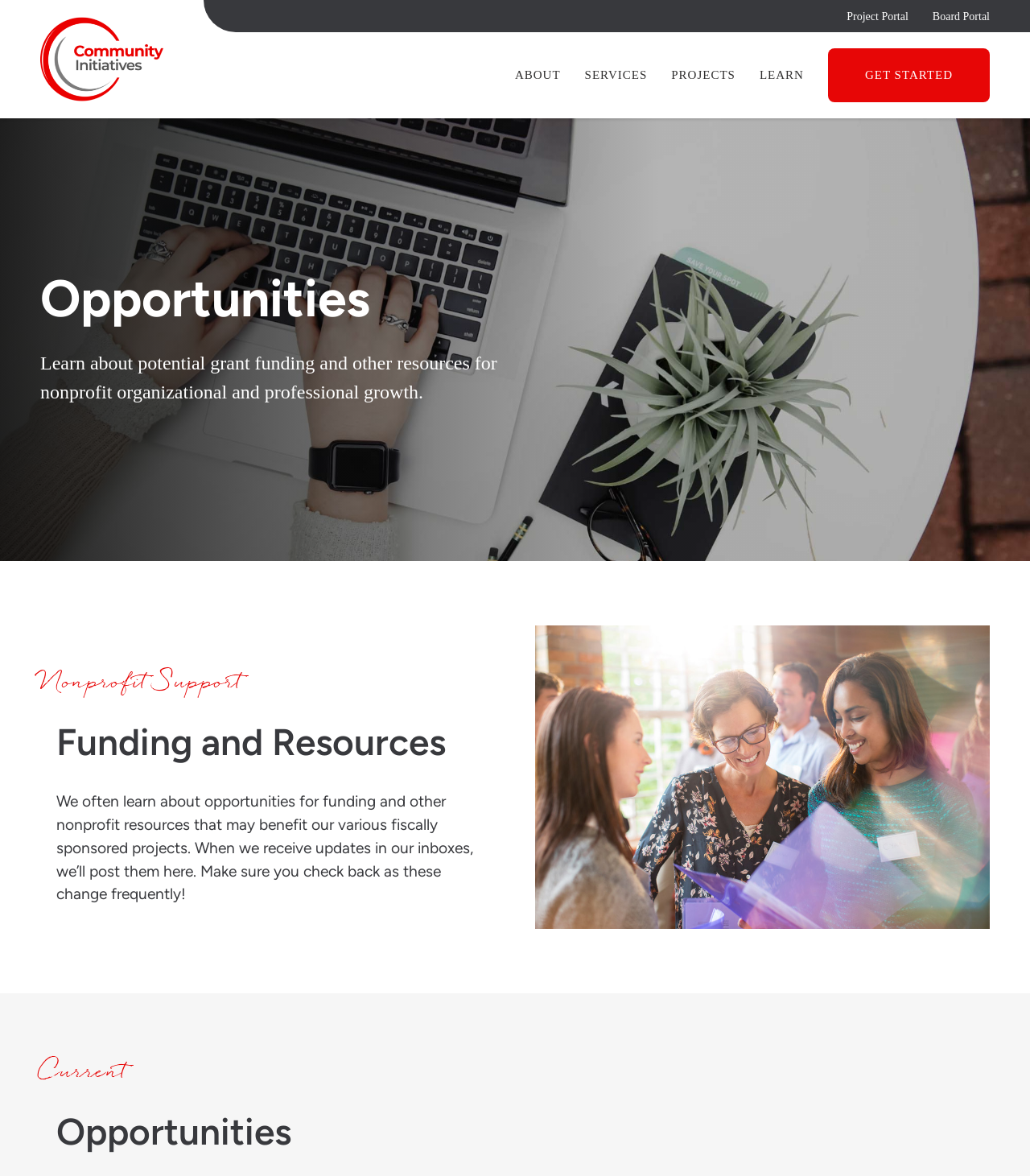Given the element description alt="Community Initiatives Logo", specify the bounding box coordinates of the corresponding UI element in the format (top-left x, top-left y, bottom-right x, bottom-right y). All values must be between 0 and 1.

[0.039, 0.014, 0.159, 0.086]